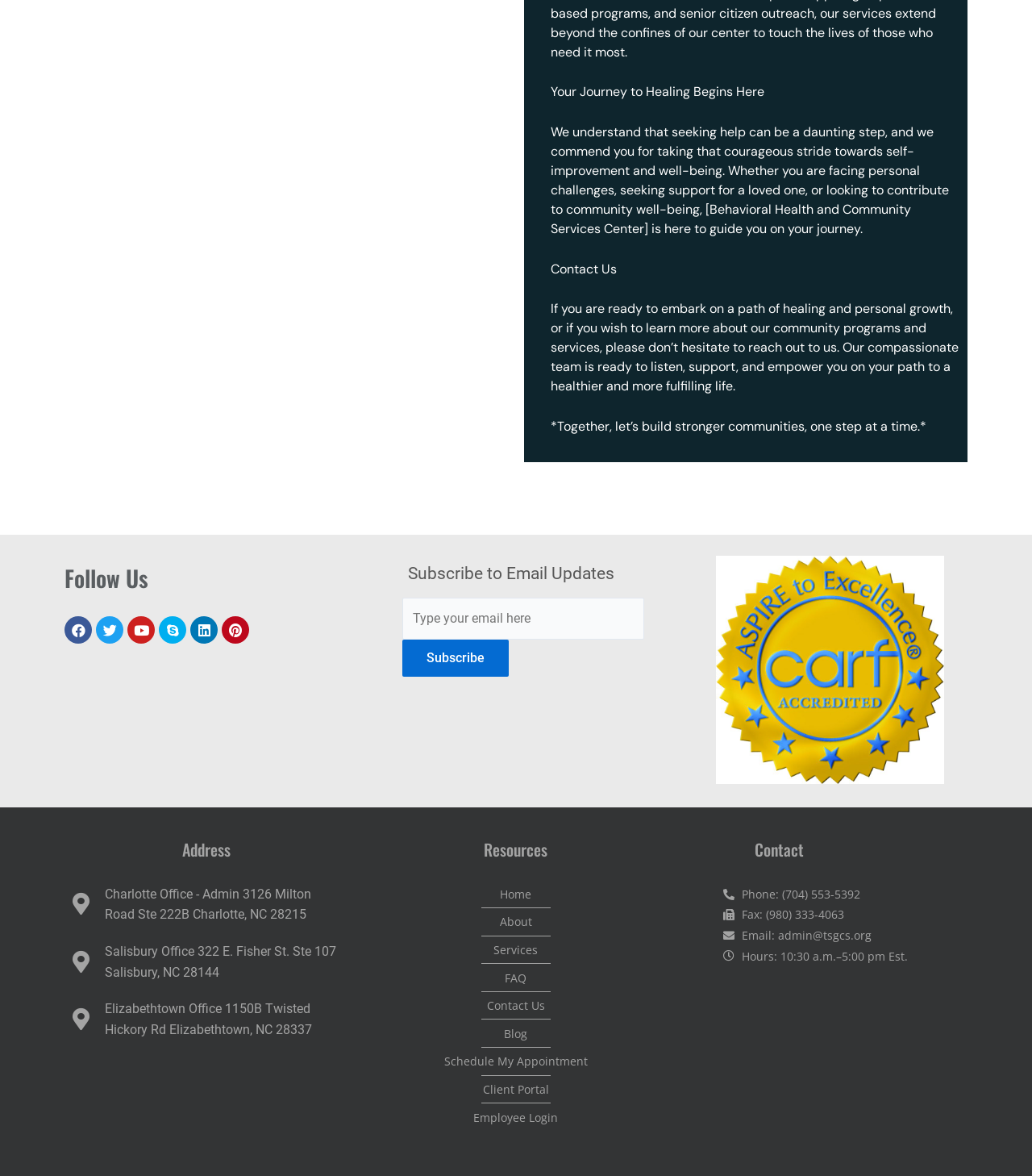Locate the bounding box coordinates of the clickable element to fulfill the following instruction: "Subscribe to Email Updates". Provide the coordinates as four float numbers between 0 and 1 in the format [left, top, right, bottom].

[0.39, 0.508, 0.624, 0.544]